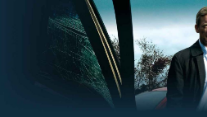Answer the question with a brief word or phrase:
What is damaged in the vehicle?

Window